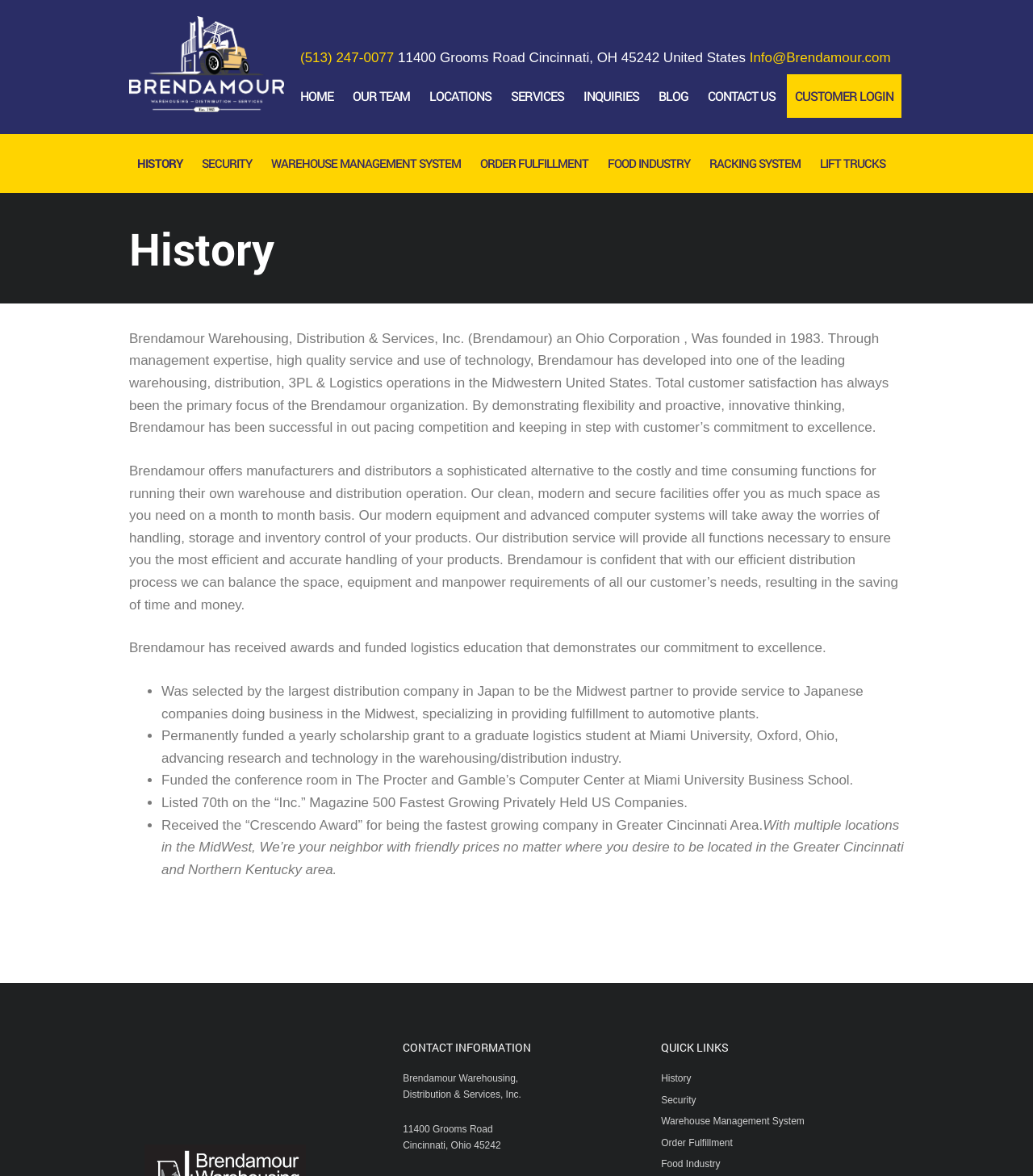What is the primary focus of Brendamour?
Using the information from the image, answer the question thoroughly.

I found this information by reading the second paragraph of the article, which states that 'Total customer satisfaction has always been the primary focus of the Brendamour organization'.